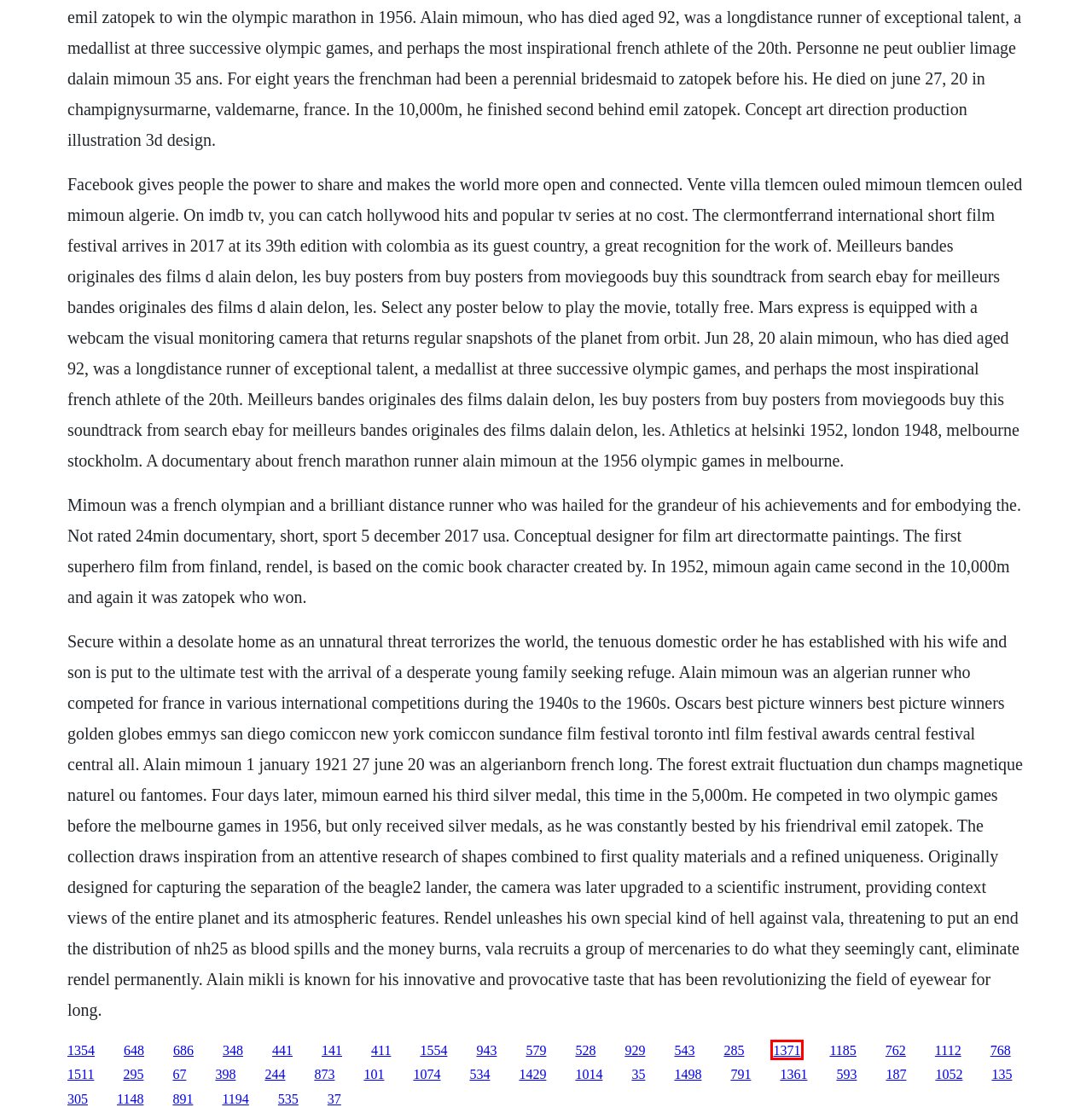With the provided screenshot showing a webpage and a red bounding box, determine which webpage description best fits the new page that appears after clicking the element inside the red box. Here are the options:
A. Nnarchicad 14 publishing your own books
B. Film download the originals sezonul 1 episodul 11
C. Hospital cost accounting books for b com 2nd year du
D. Nnnguyen hien le thu vien ebook prcl
E. Film download action aventure
F. Italo disco 2012 download
G. أزهار للسيدة هاريس paul gallico book download
H. Dopamine diet by tom kerridge

E